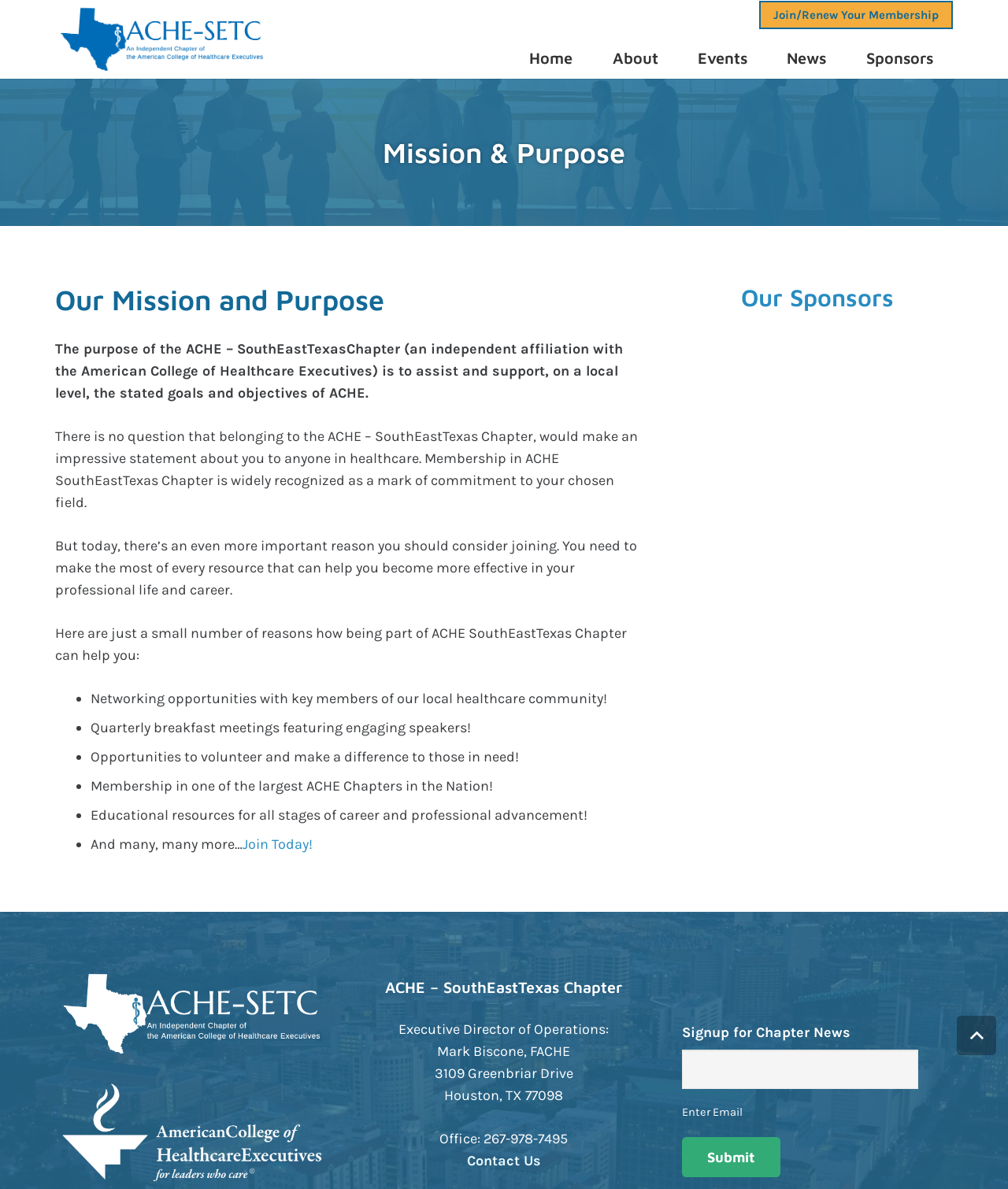What is the function of the 'Submit' button?
Provide a short answer using one word or a brief phrase based on the image.

To submit email for chapter news